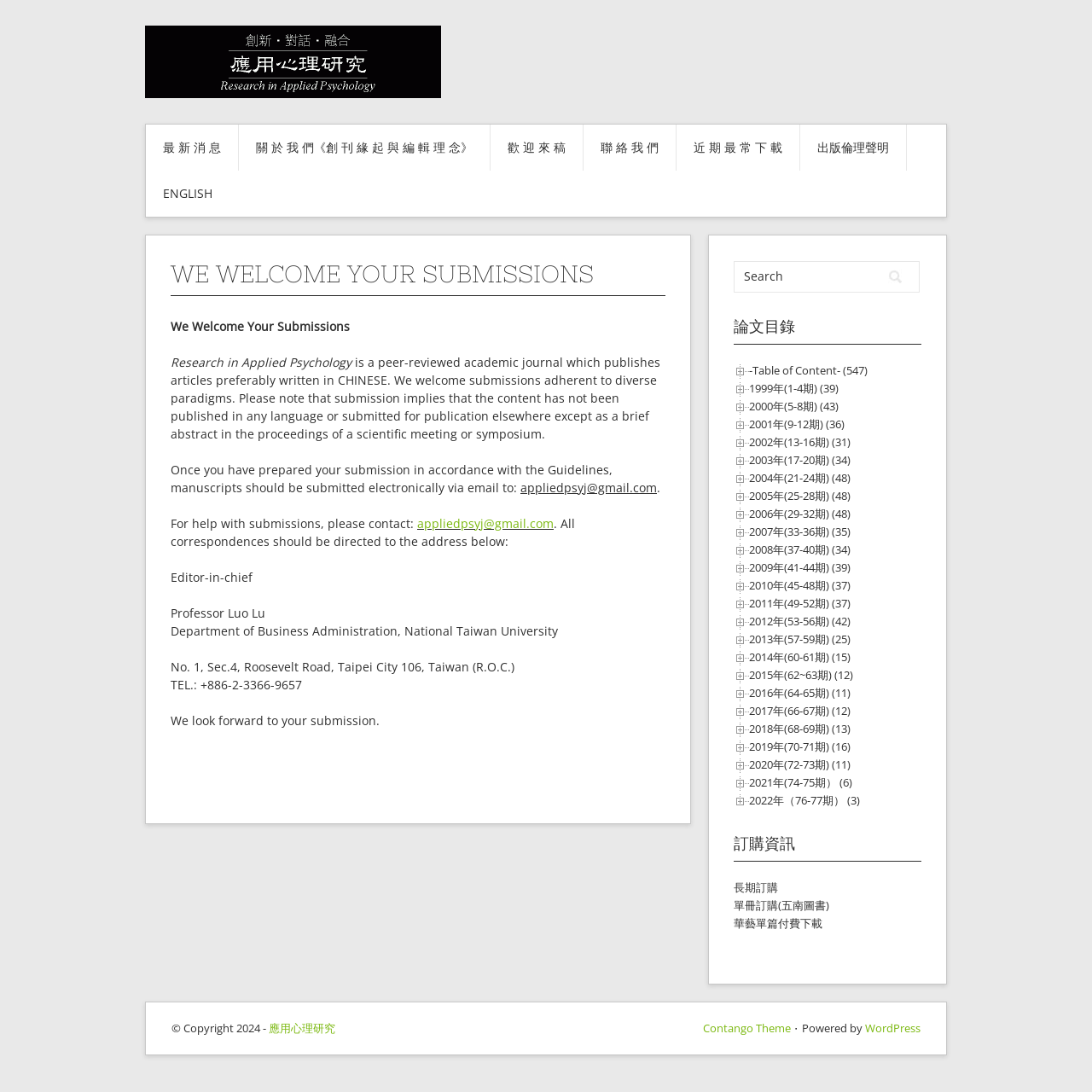What is the language preferred for article submissions?
Refer to the image and respond with a one-word or short-phrase answer.

CHINESE